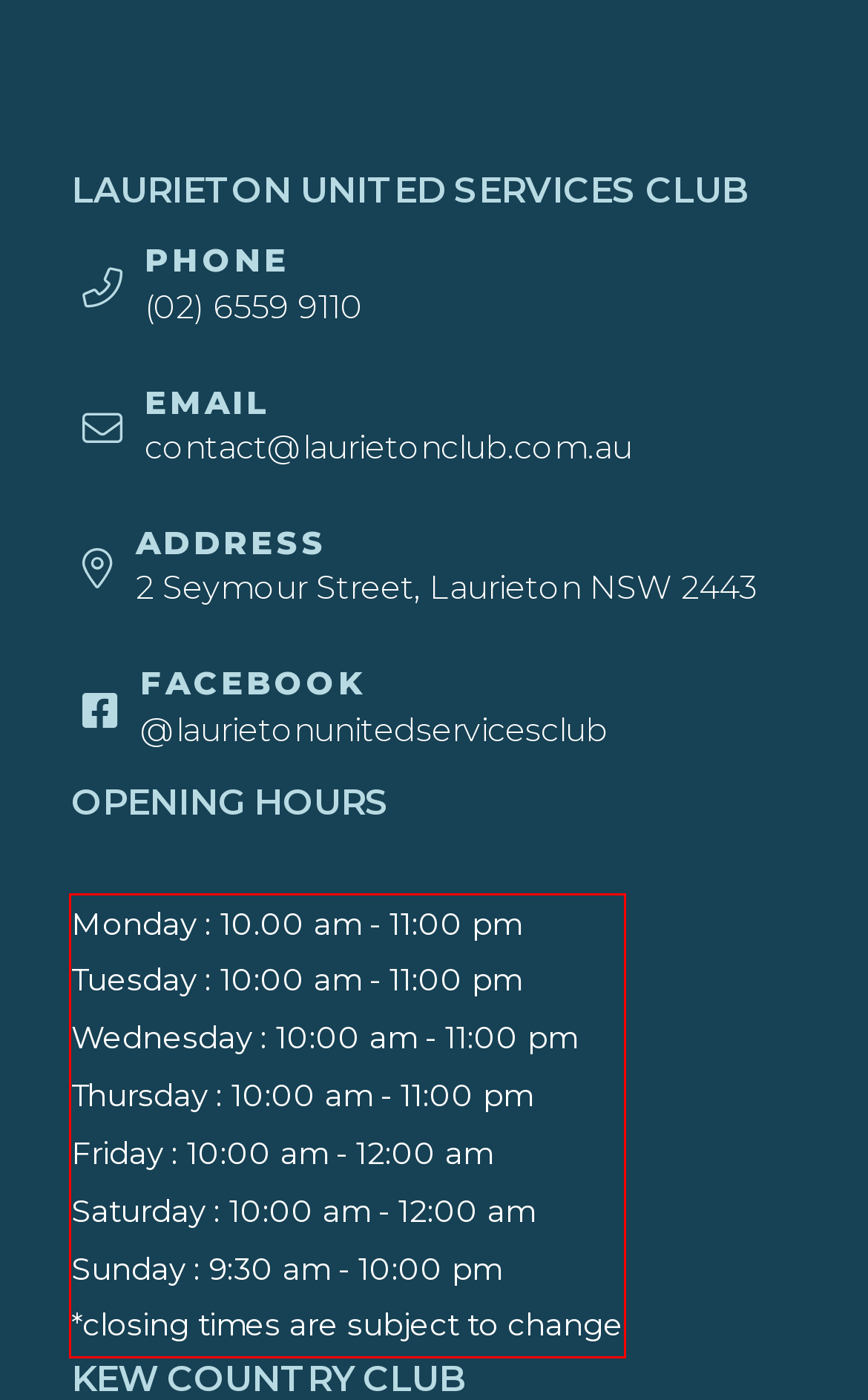Look at the screenshot of the webpage, locate the red rectangle bounding box, and generate the text content that it contains.

Monday : 10.00 am - 11:00 pm Tuesday : 10:00 am - 11:00 pm Wednesday : 10:00 am - 11:00 pm Thursday : 10:00 am - 11:00 pm Friday : 10:00 am - 12:00 am Saturday : 10:00 am - 12:00 am Sunday : 9:30 am - 10:00 pm ​ *closing times are subject to change